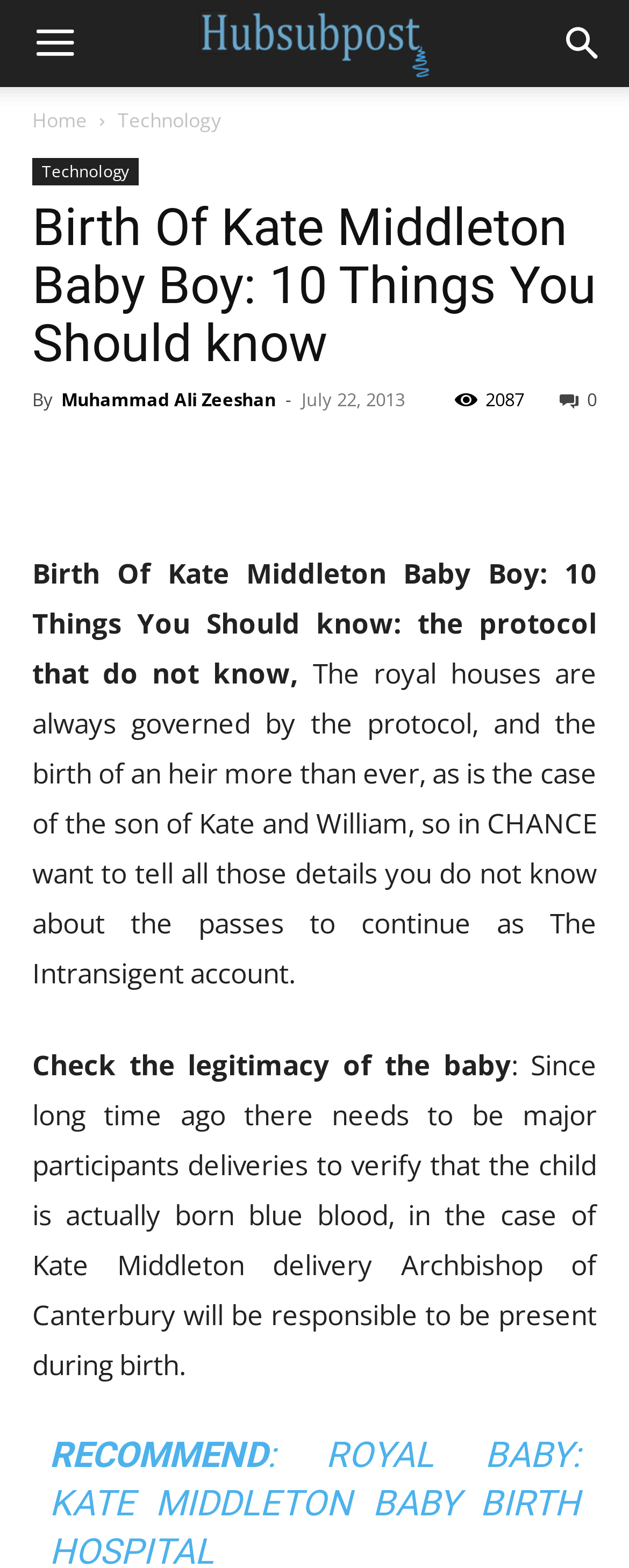What is the topic of the article?
Look at the screenshot and provide an in-depth answer.

The topic of the article is about the birth of Kate Middleton's baby boy and the protocols followed by the royal houses during the birth of an heir.